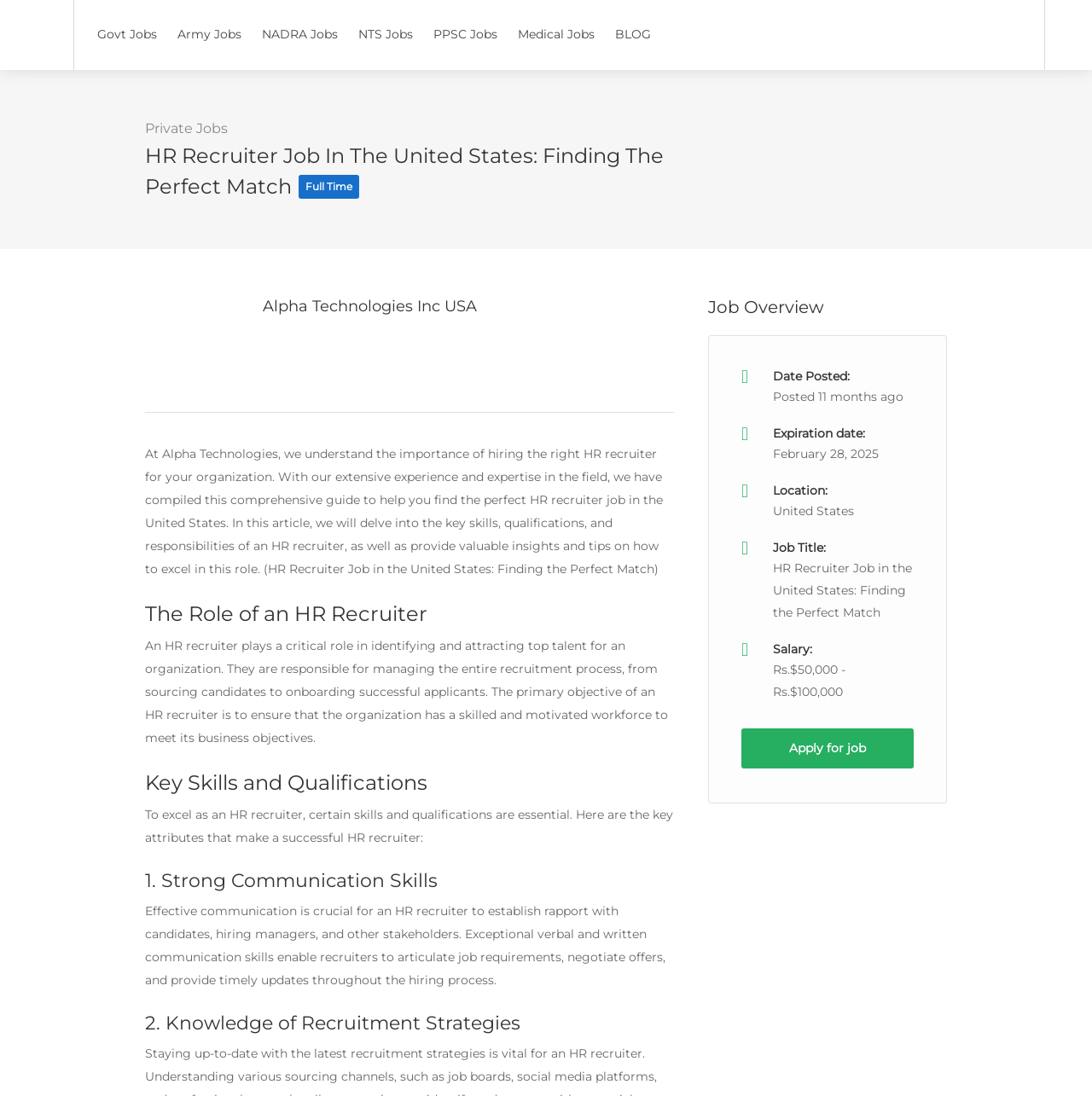Can you locate the main headline on this webpage and provide its text content?

HR Recruiter Job In The United States: Finding The Perfect Match Full Time